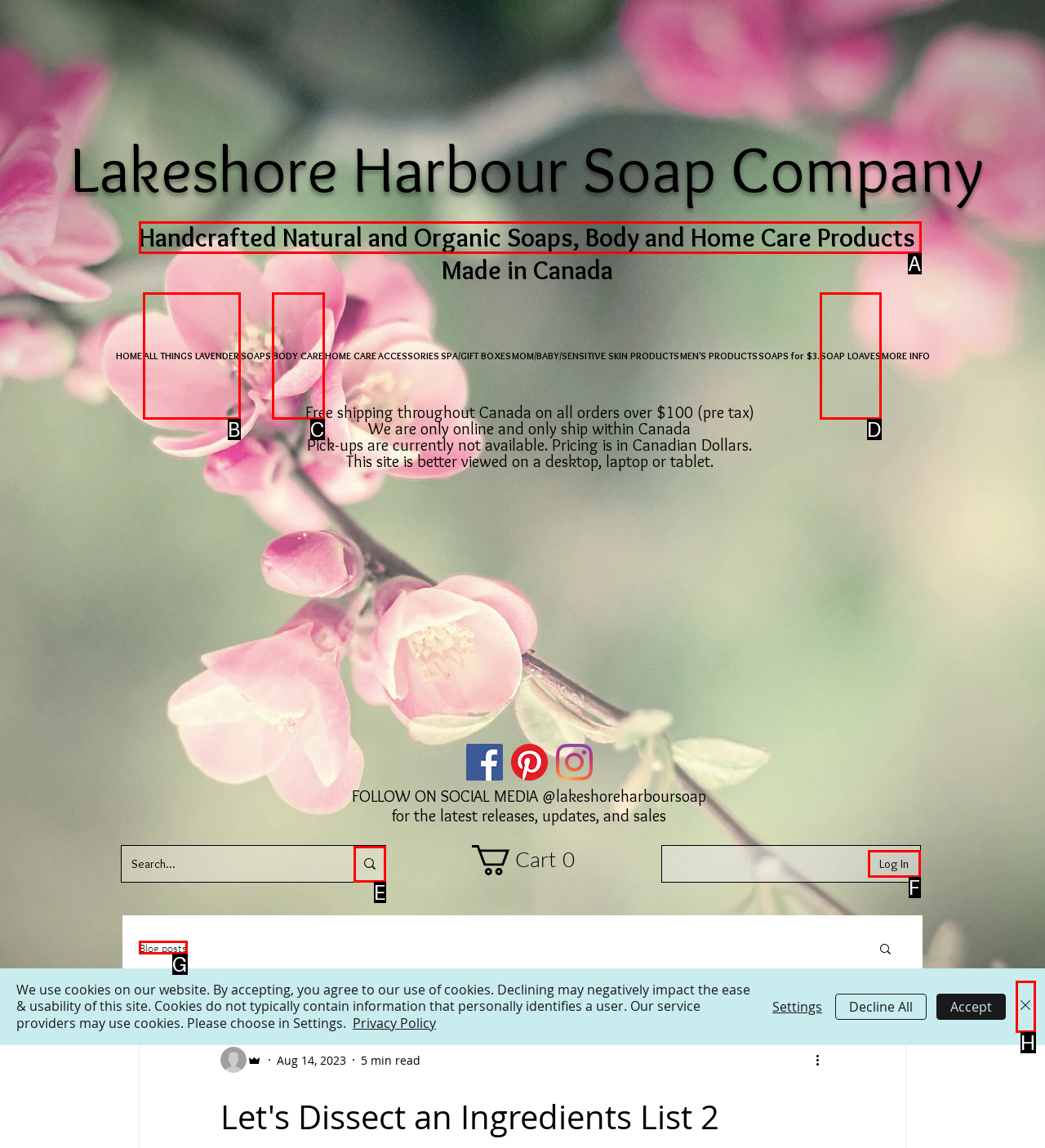Identify the correct lettered option to click in order to perform this task: Click the 'Log in' link. Respond with the letter.

None